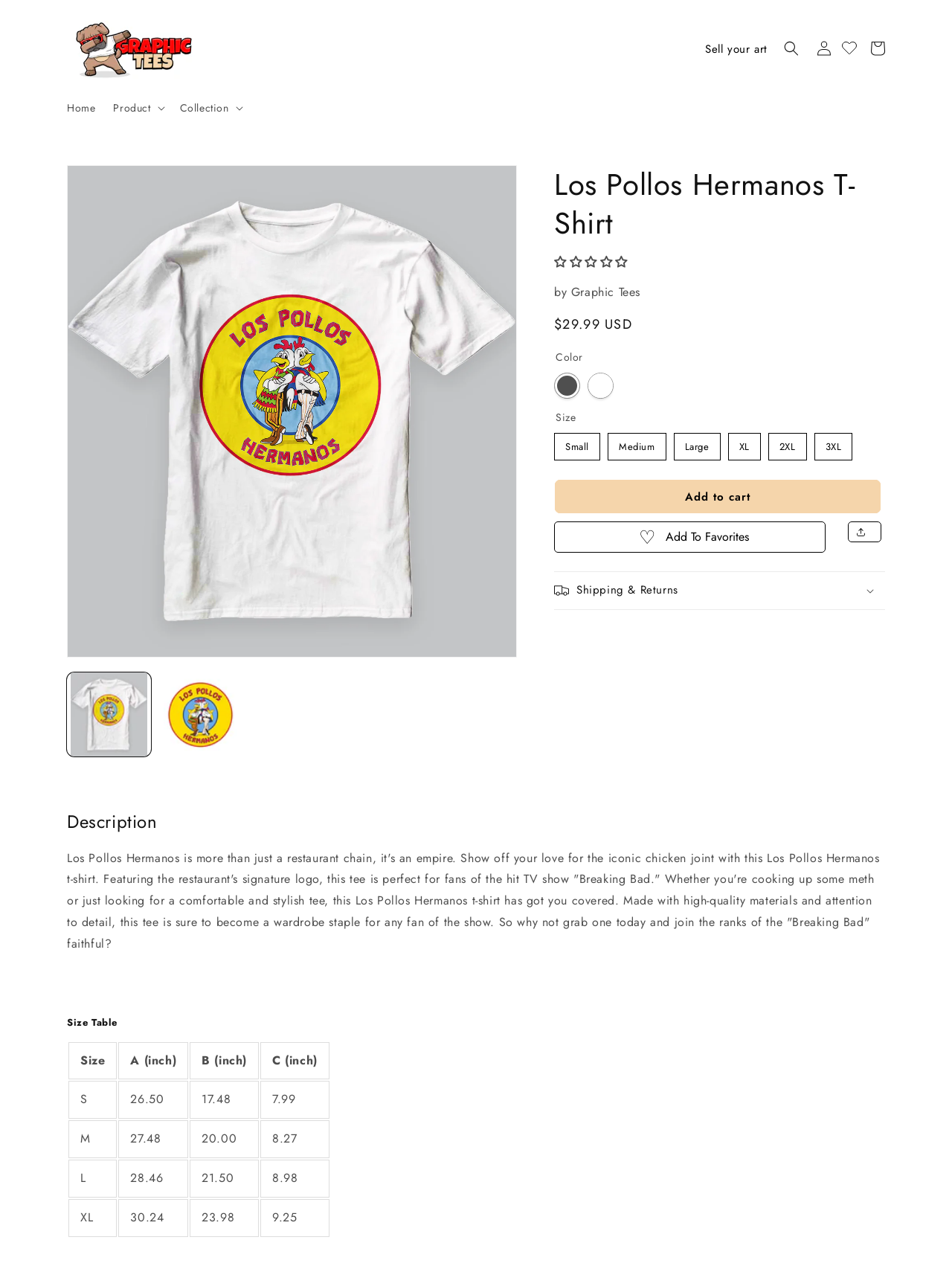Predict the bounding box of the UI element based on the description: "parent_node: Sell your art". The coordinates should be four float numbers between 0 and 1, formatted as [left, top, right, bottom].

[0.883, 0.025, 0.902, 0.053]